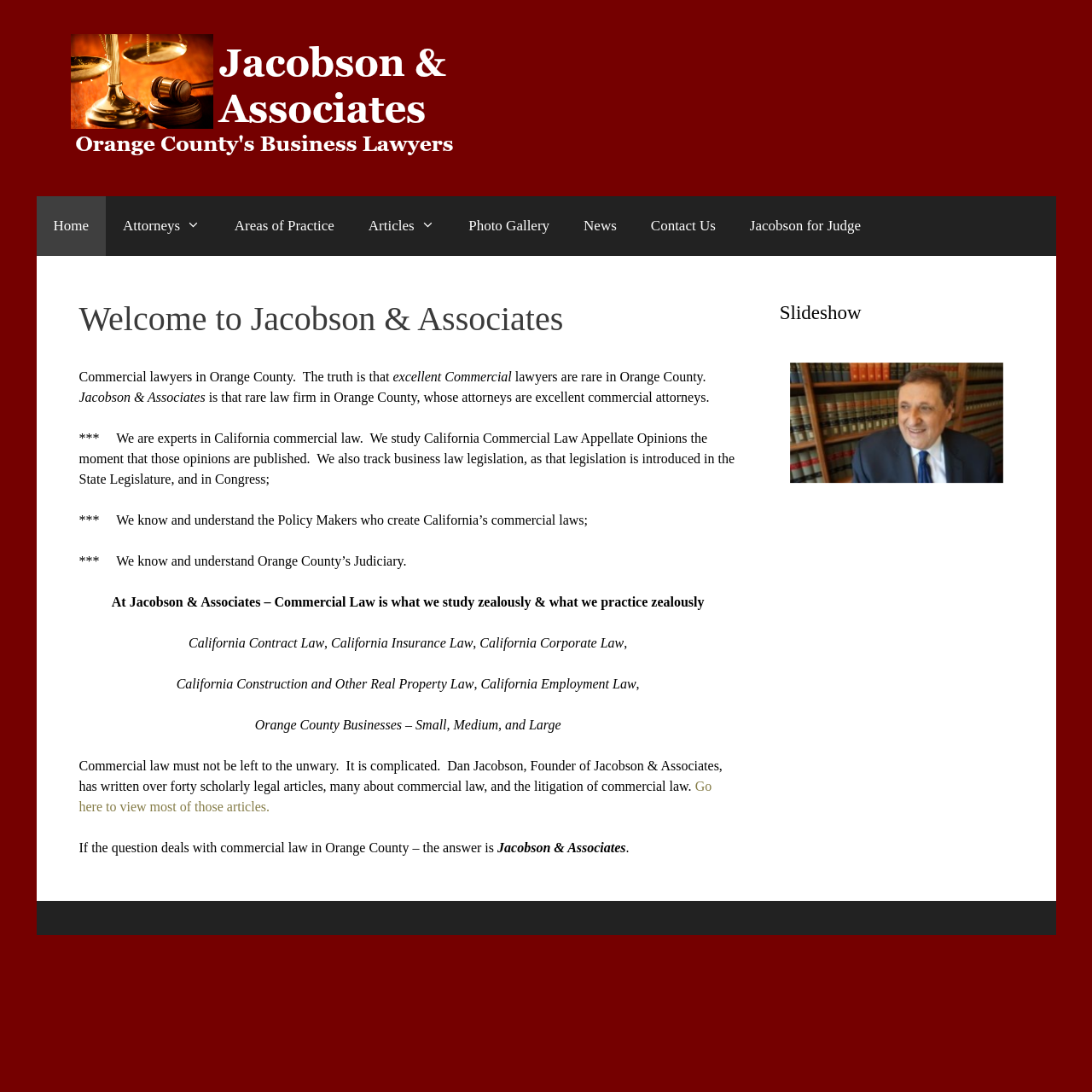Respond to the following query with just one word or a short phrase: 
What is the name of the founder of Jacobson & Associates?

Dan Jacobson